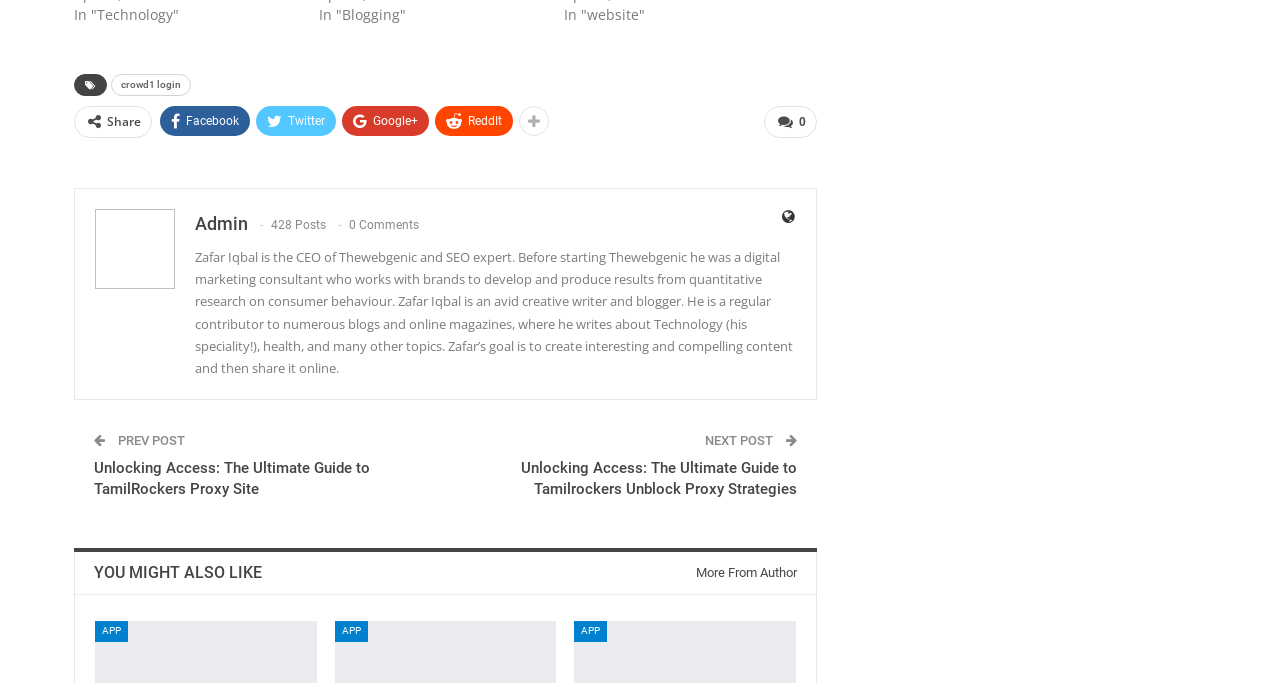What is the profession of Zafar Iqbal?
Please provide a single word or phrase as your answer based on the image.

SEO expert